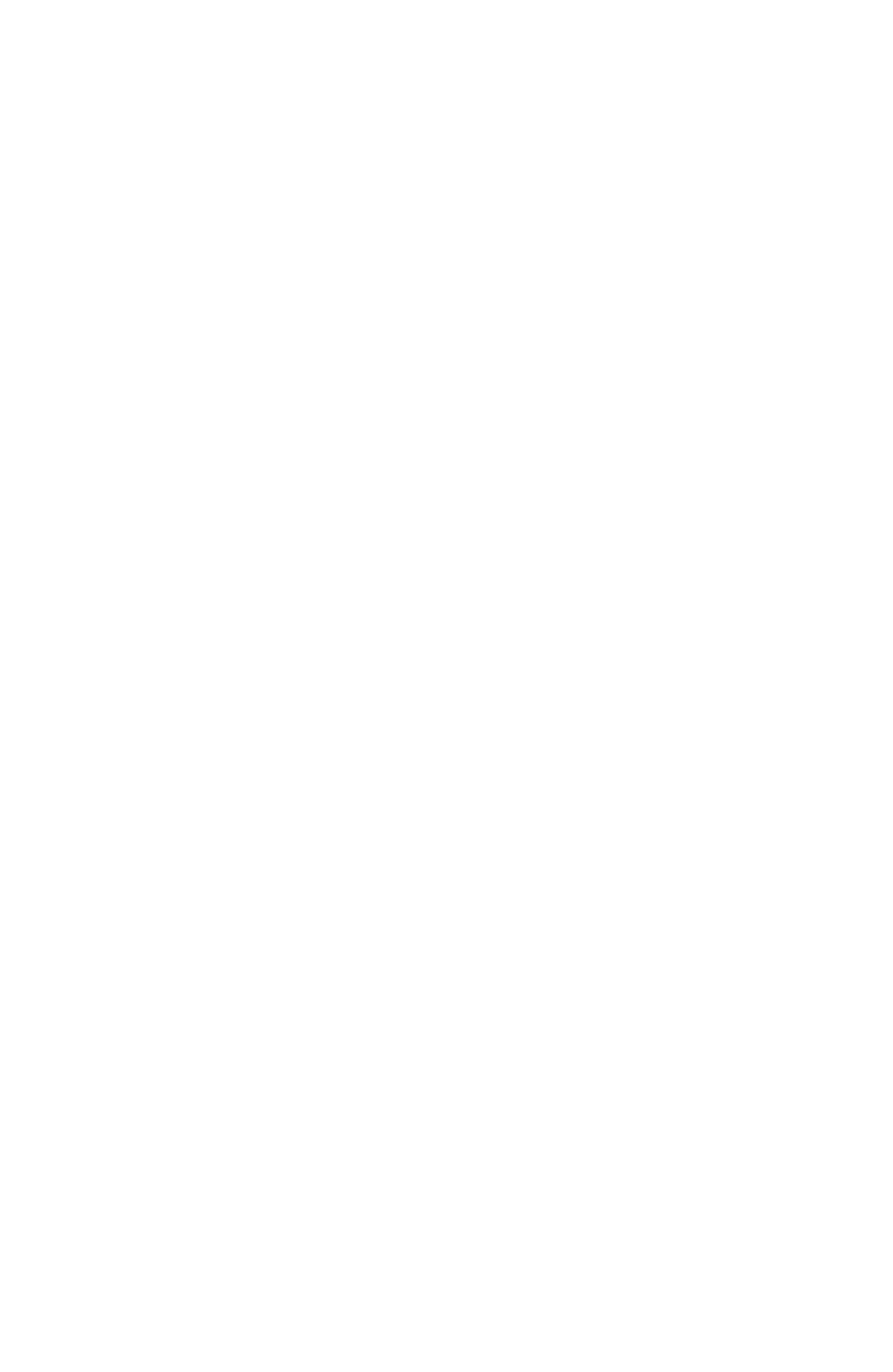What is the name of the user who last edited this page?
Provide a well-explained and detailed answer to the question.

I found the answer by looking at the text 'Last edited May 6, 2008 22:33 EST by' and the link next to it, which is 'Skilgannon'.